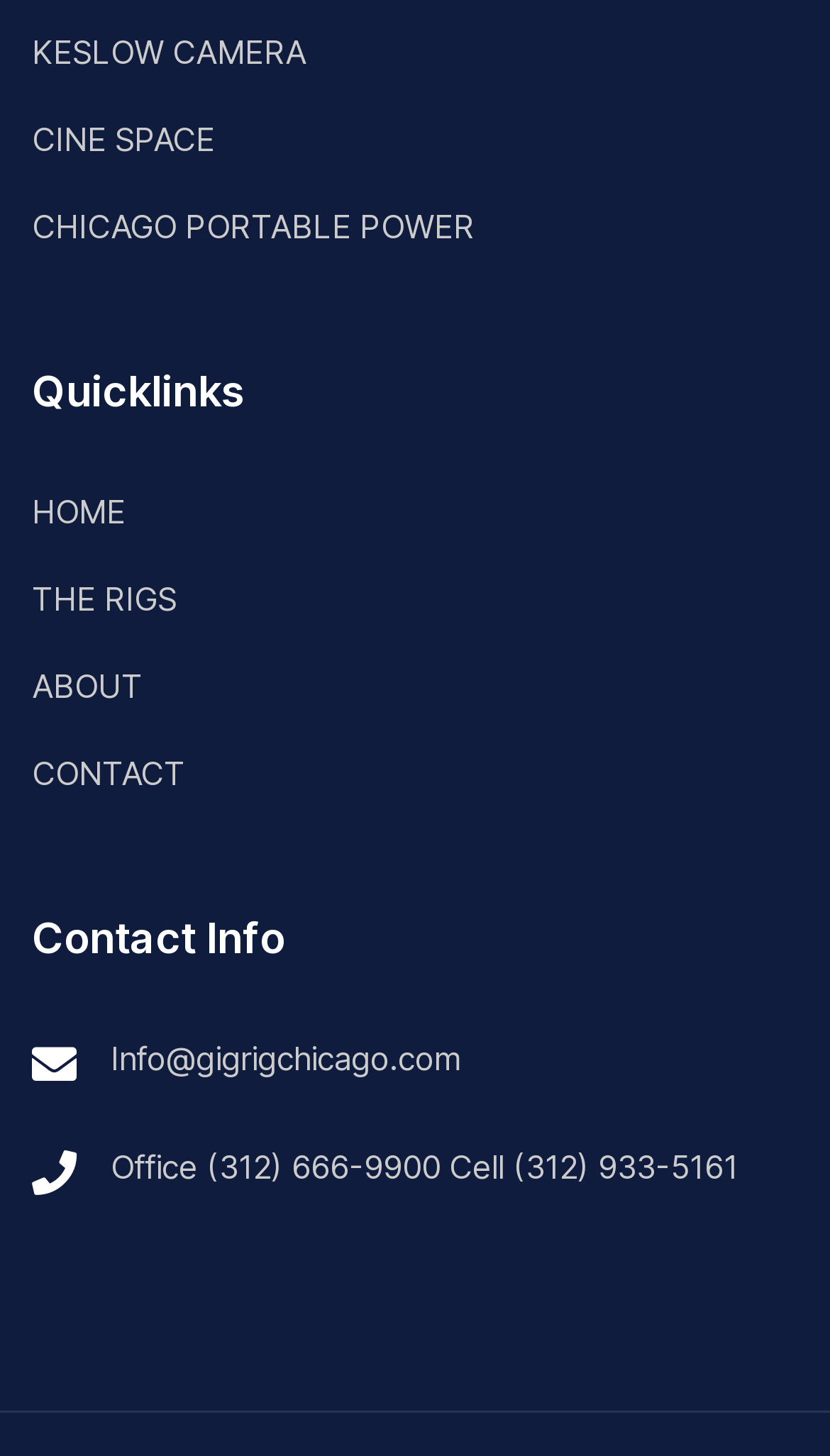How many links are there in the Quicklinks section?
Observe the image and answer the question with a one-word or short phrase response.

4